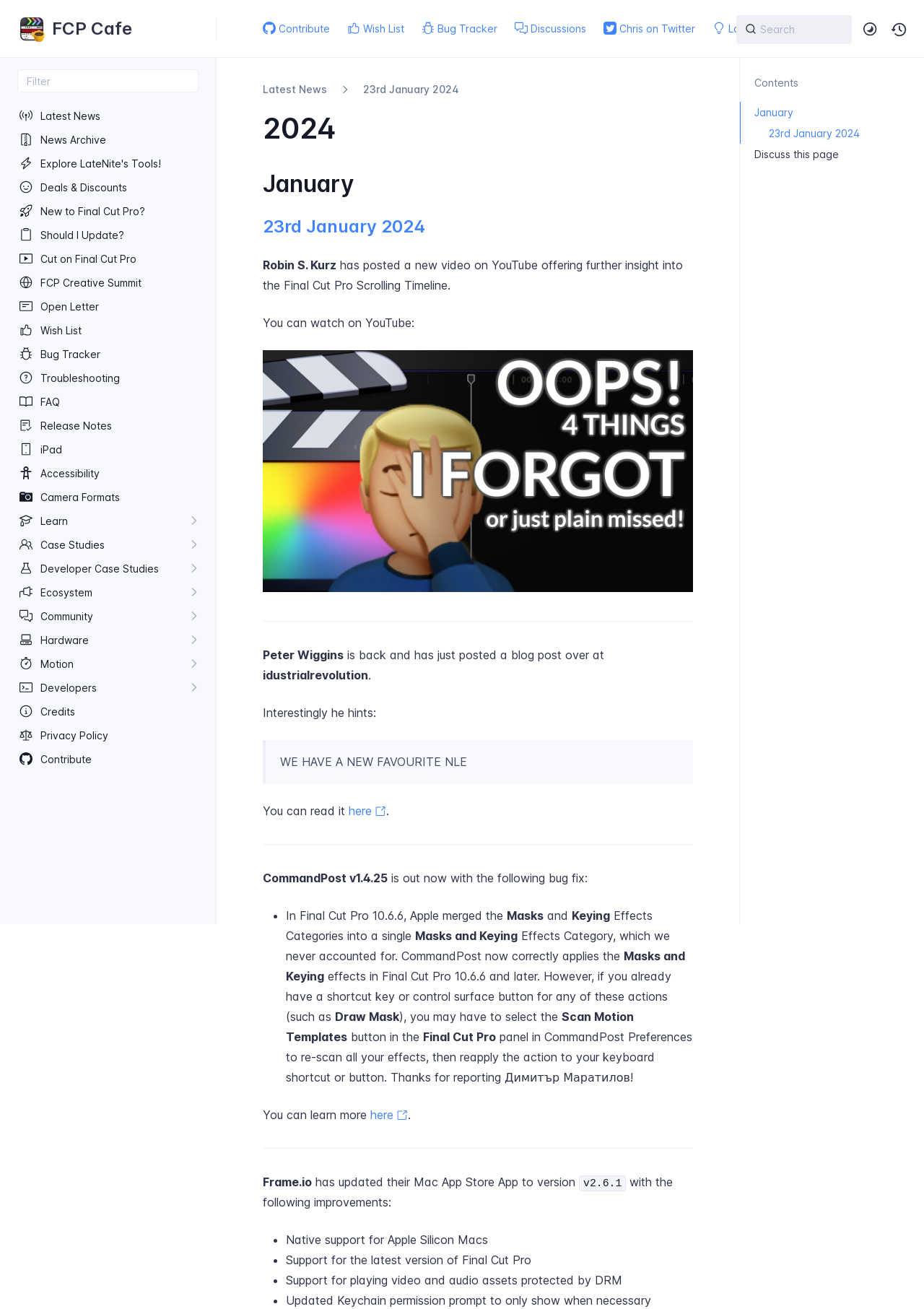How many links are there in the 'Breadcrumb' navigation?
Using the image as a reference, deliver a detailed and thorough answer to the question.

I found the answer by analyzing the structure of the webpage, specifically the 'Breadcrumb' navigation section, which contains two links: 'Latest News' and '23rd January 2024'.